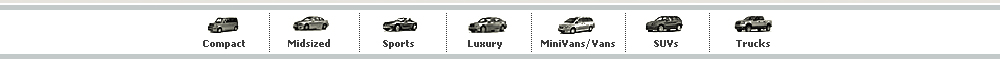Answer briefly with one word or phrase:
What is the purpose of the visual guide on the website?

To aid customers in easily identifying the types of vehicles that the repair shop can service